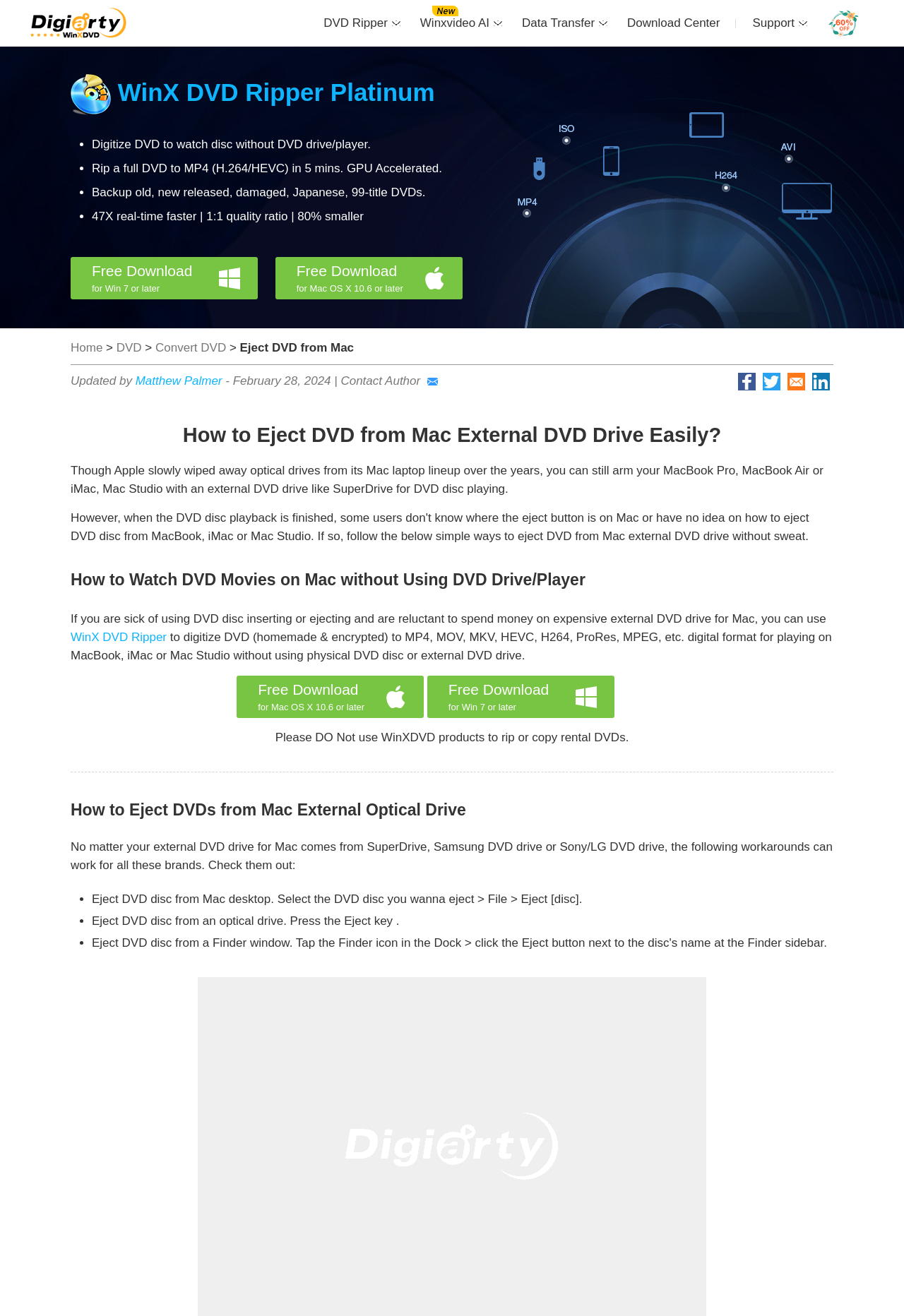Locate the bounding box coordinates of the clickable area to execute the instruction: "Go to the 'Home' page". Provide the coordinates as four float numbers between 0 and 1, represented as [left, top, right, bottom].

[0.078, 0.259, 0.114, 0.269]